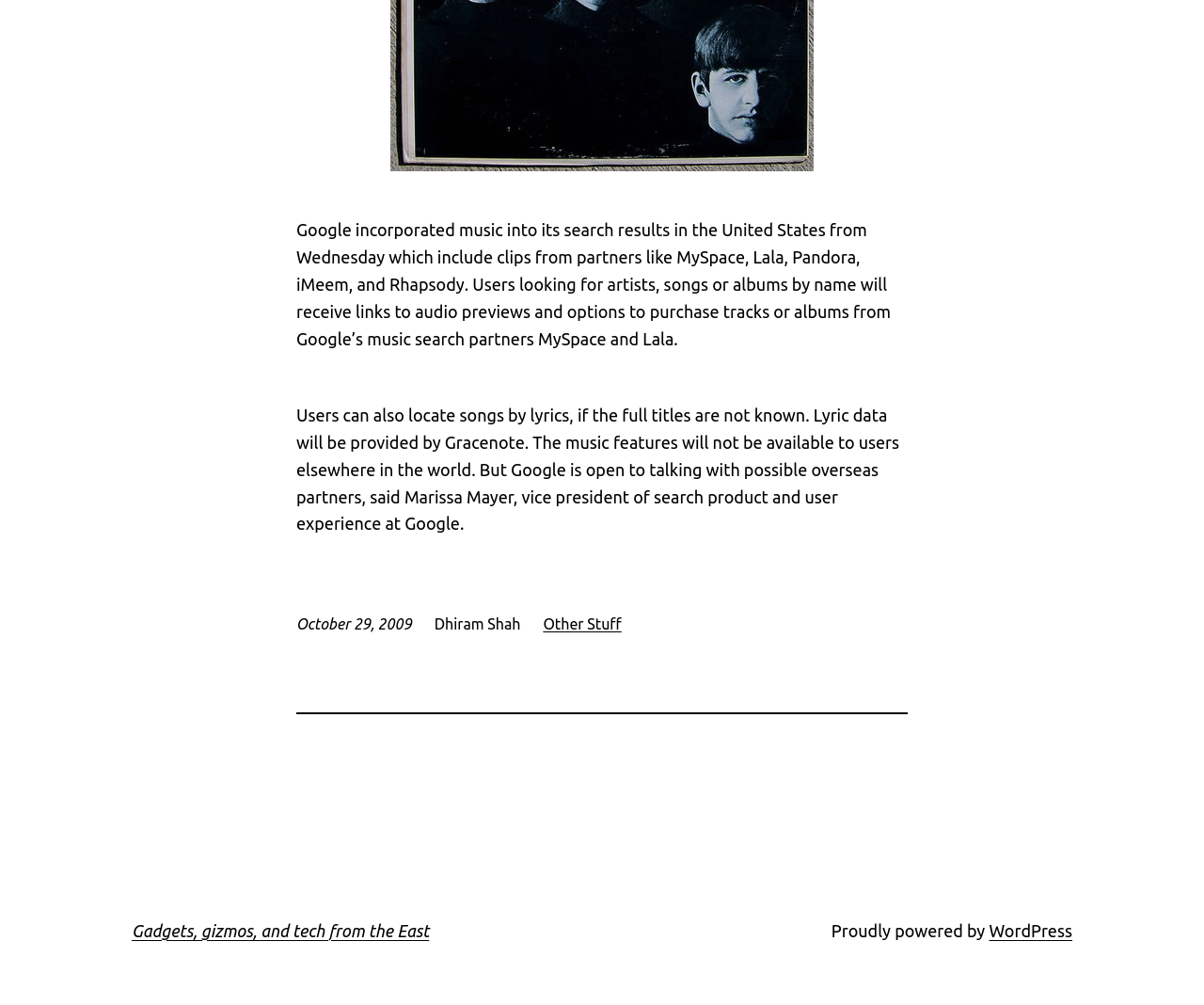Respond with a single word or phrase for the following question: 
What is the name of the author of the article?

Dhiram Shah